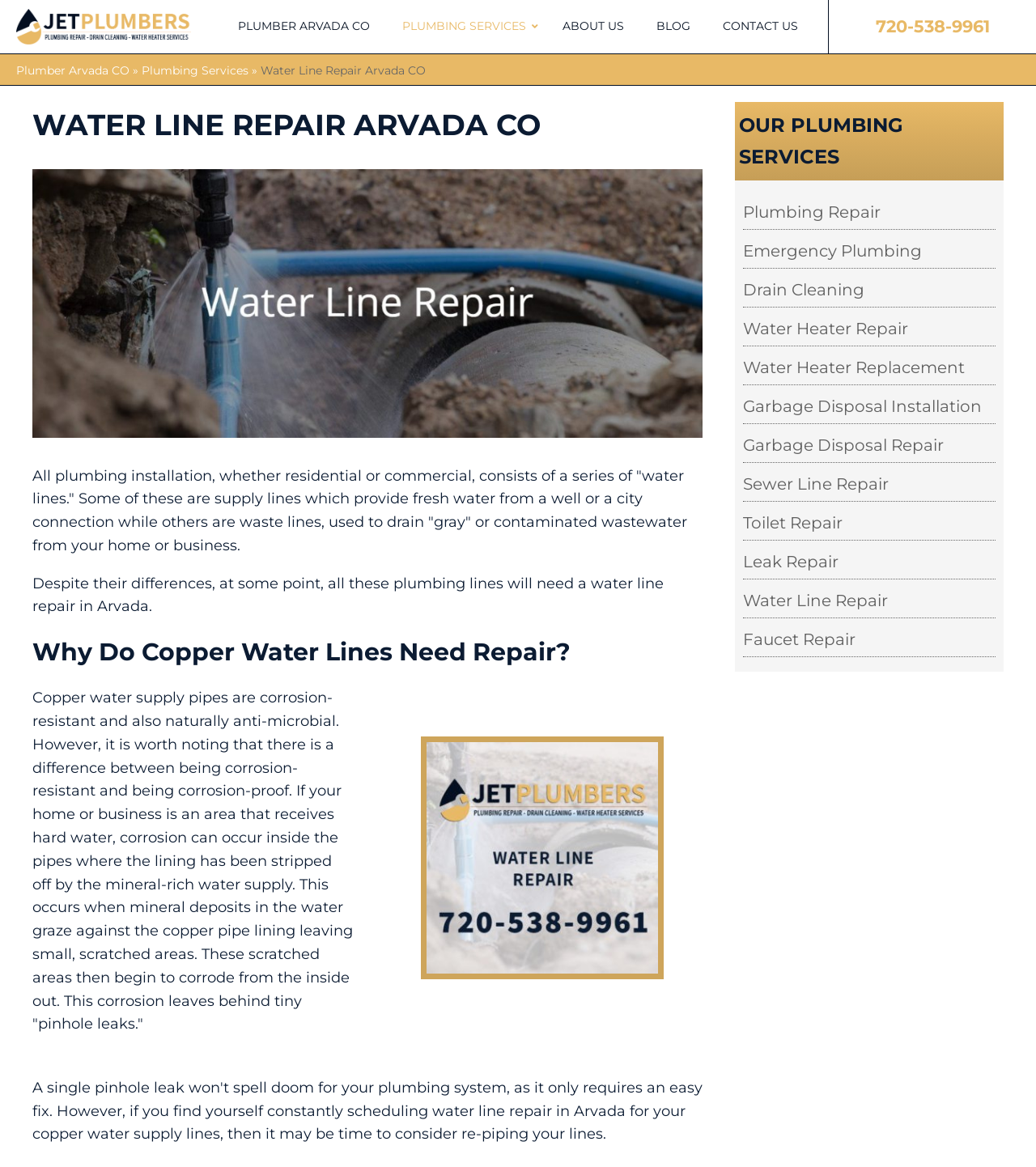Determine the bounding box coordinates of the clickable region to follow the instruction: "Call the phone number".

[0.845, 0.011, 0.955, 0.034]